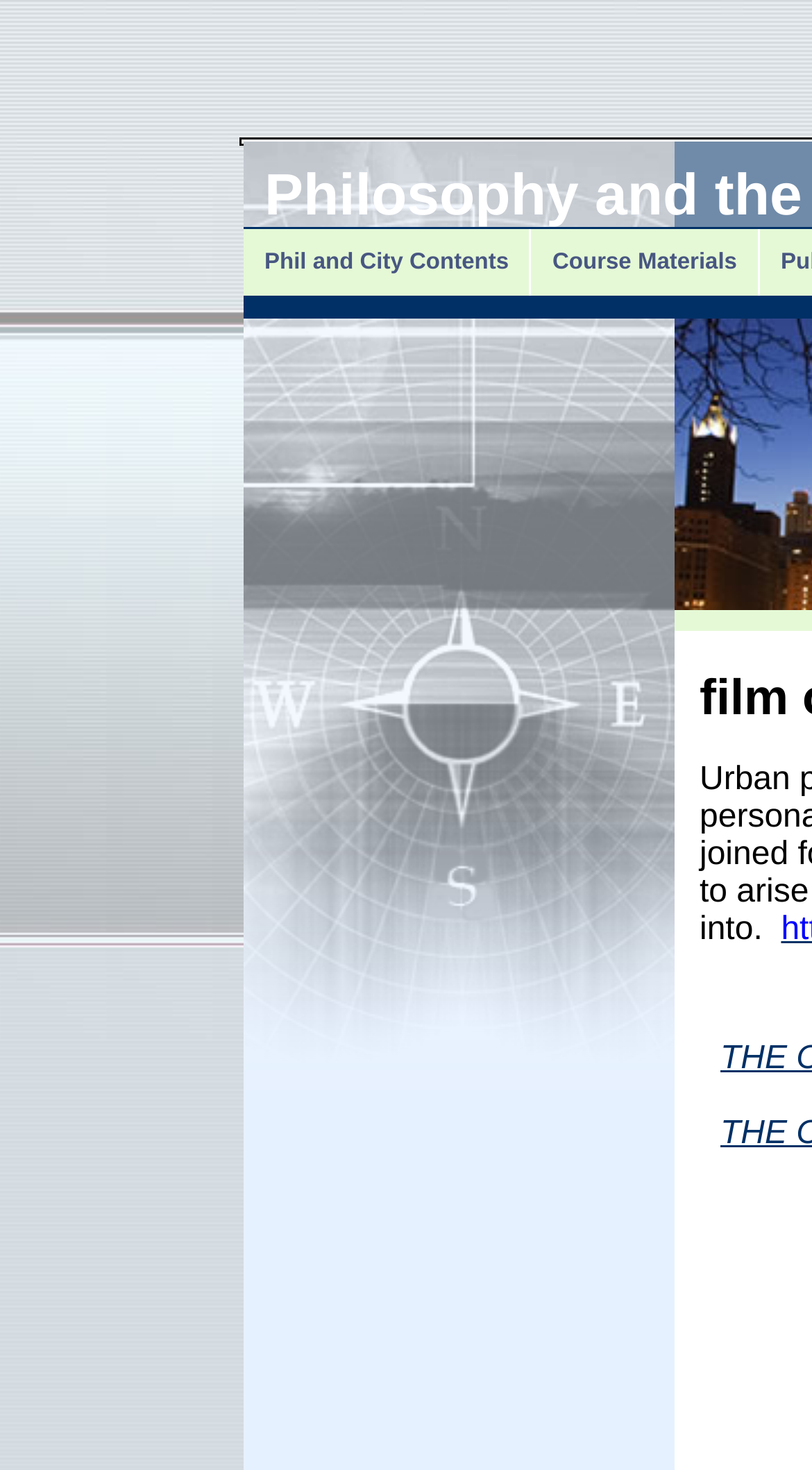Given the description of the UI element: "Phil and City Contents", predict the bounding box coordinates in the form of [left, top, right, bottom], with each value being a float between 0 and 1.

[0.3, 0.156, 0.655, 0.201]